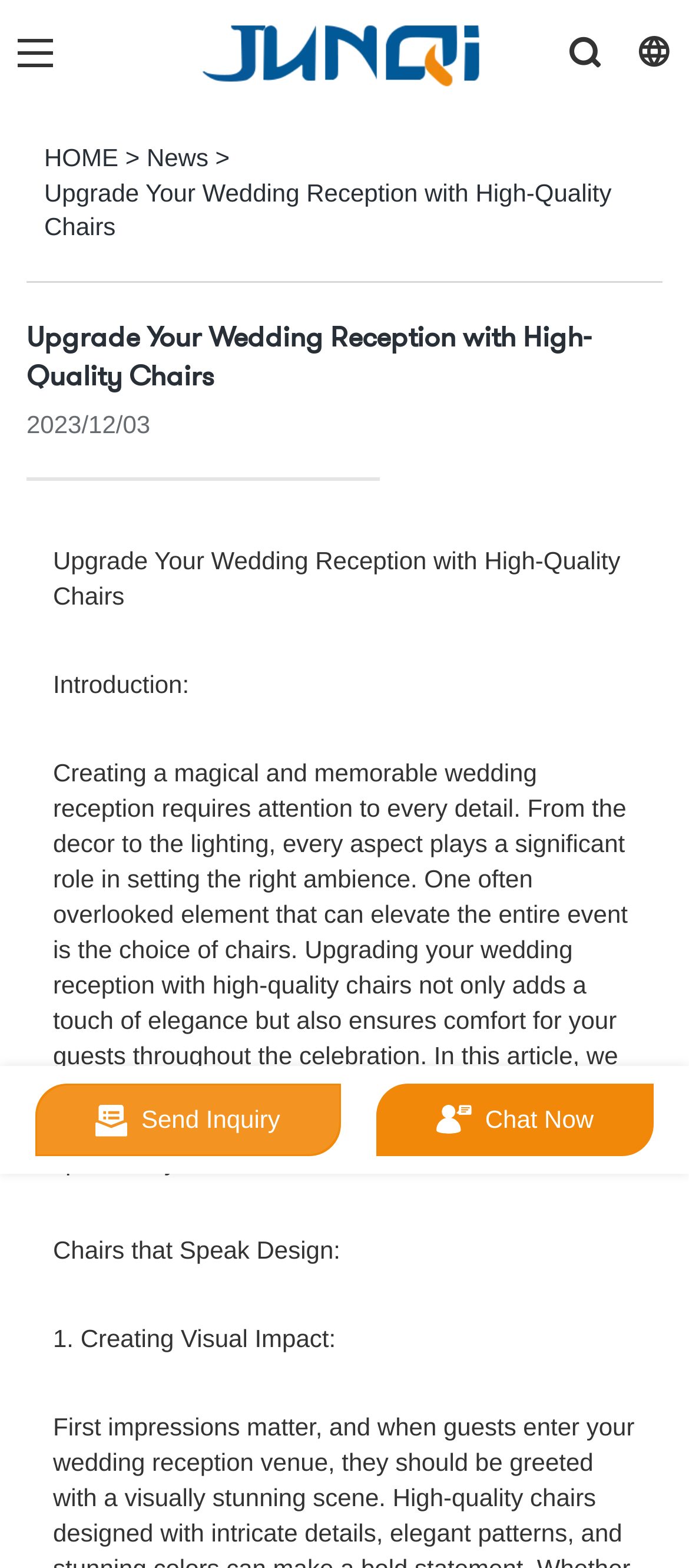What is the topic of the article?
Please elaborate on the answer to the question with detailed information.

Based on the webpage content, the article is discussing the importance of high-quality chairs in a wedding reception, and how they can elevate the entire event.